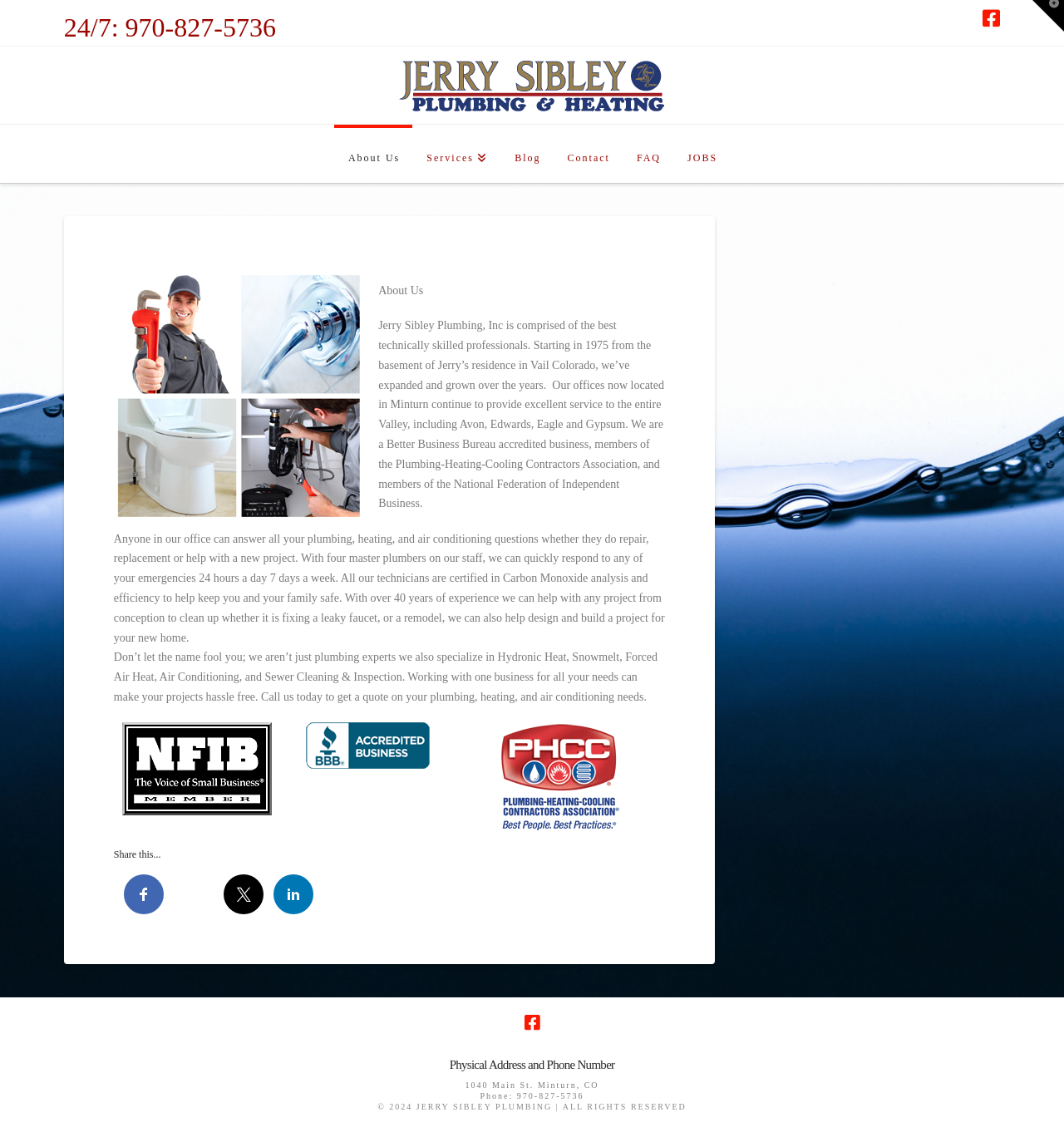Give a full account of the webpage's elements and their arrangement.

This webpage is about Jerry Sibley Plumbing, Inc., a plumbing and heating company based in Vail Valley, Colorado. At the top of the page, there is a phone number "24/7: 970-827-5736" and a Facebook link on the right side. Below this, there is a navigation menu with links to "About Us", "Services", "Blog", "Contact", "FAQ", and "JOBS".

The main content of the page is an article about the company's history and services. It starts with a heading "About Us" and a brief introduction to the company, followed by a paragraph describing its growth and expansion since 1975. The company is accredited by the Better Business Bureau and is a member of the Plumbing-Heating-Cooling Contractors Association and the National Federation of Independent Business.

There are several images on the page, including a logo of Jerry Sibley Plumbing, Inc., and images representing the company's membership in the National Federation of Independent Business, the Better Business Bureau, and the Plumbing-Heating-Cooling Contractors Association.

The article continues with a description of the company's services, including plumbing, heating, and air conditioning, and its ability to respond to emergencies 24 hours a day, 7 days a week. The company also specializes in hydronic heat, snowmelt, forced air heat, air conditioning, and sewer cleaning and inspection.

At the bottom of the page, there is a section with the company's physical address and phone number, as well as a copyright notice. There are also social media links and a button to expand or collapse a widget bar on the right side of the page.